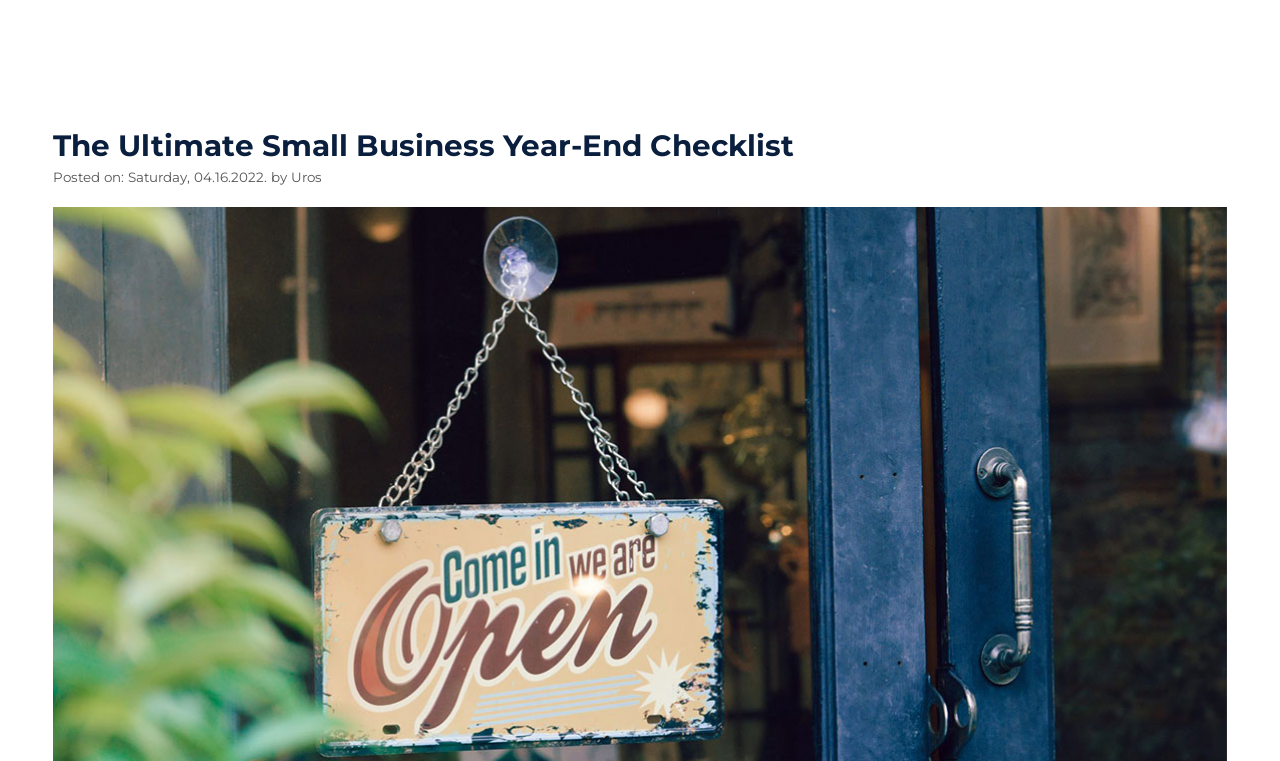Respond to the following query with just one word or a short phrase: 
What type of business is the year-end checklist for?

Small business